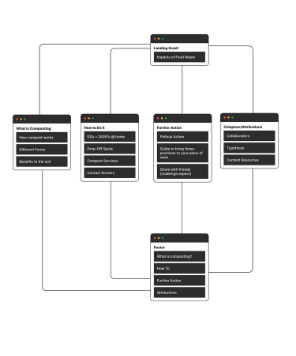What is the purpose of the 'Further Action' section?
Based on the image, answer the question in a detailed manner.

The 'Further Action' section is designed to emphasize the importance of public awareness and collaborative efforts in composting initiatives, highlighting the need for community engagement and initiative in promoting sustainable waste management practices.